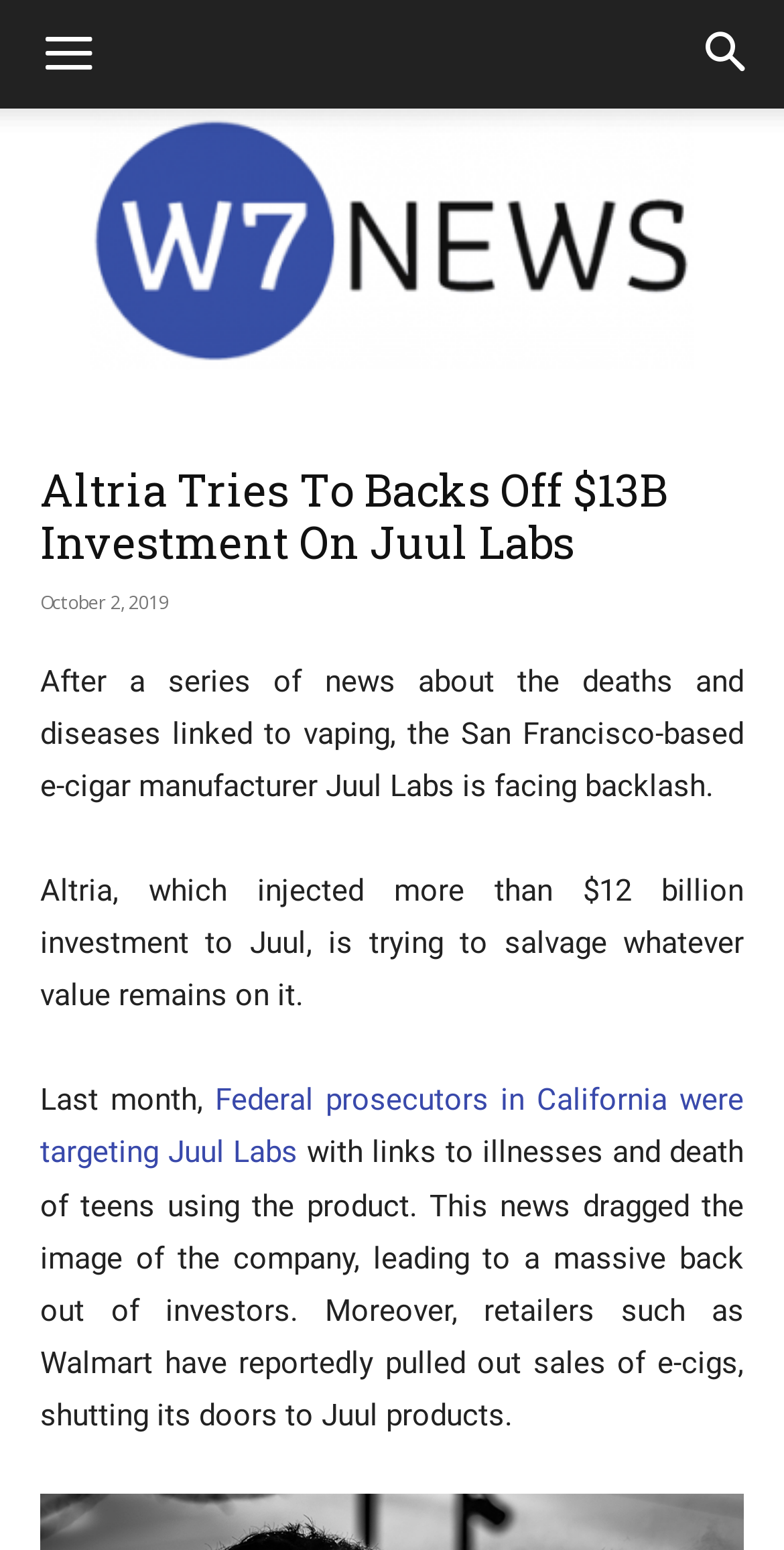How much did Altria invest in Juul?
Could you answer the question in a detailed manner, providing as much information as possible?

The webpage states that Altria injected more than $12 billion investment to Juul, and now they are trying to salvage whatever value remains on it.